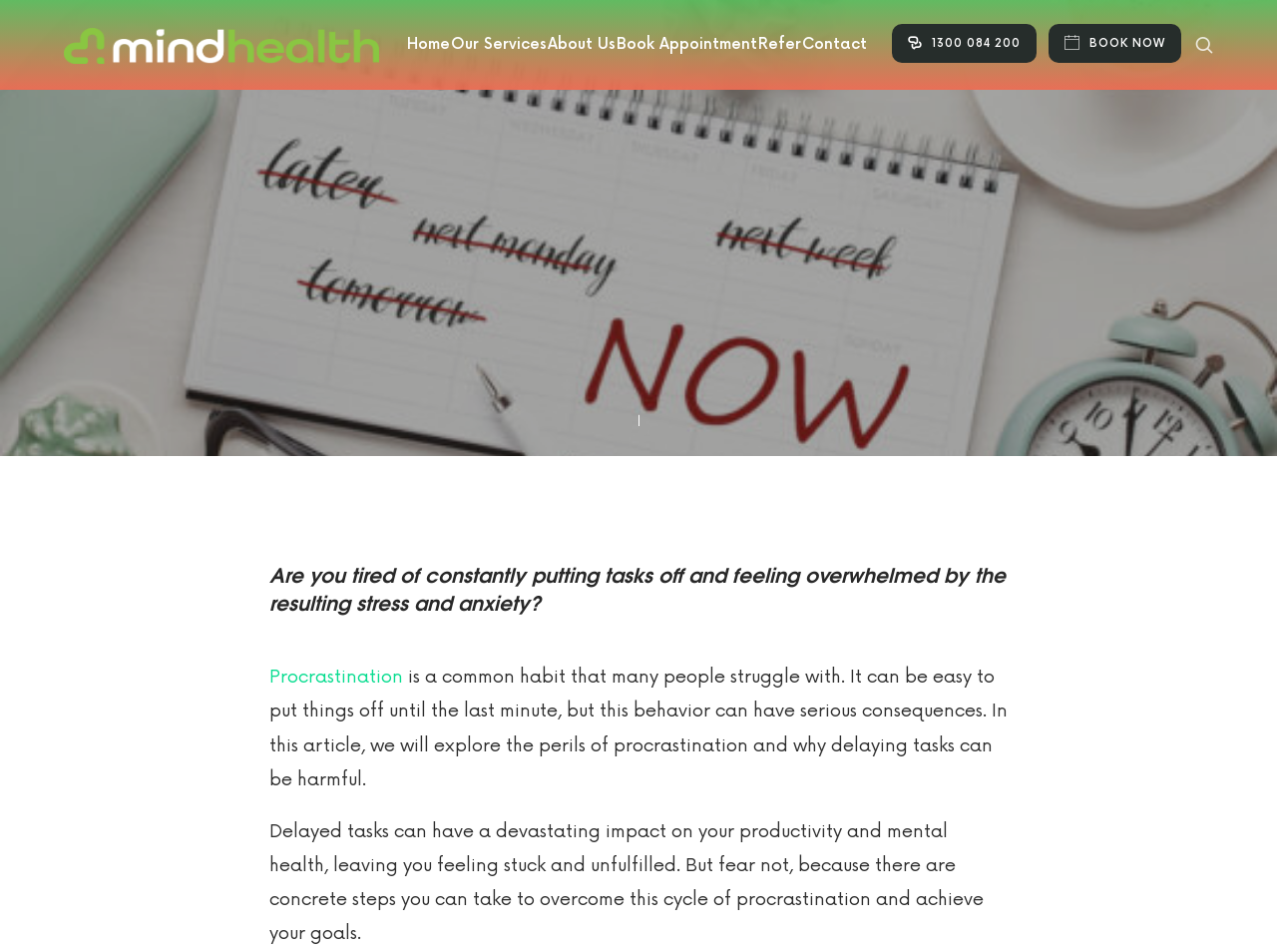Identify the bounding box coordinates for the UI element described by the following text: "1300 084 200". Provide the coordinates as four float numbers between 0 and 1, in the format [left, top, right, bottom].

[0.698, 0.025, 0.812, 0.066]